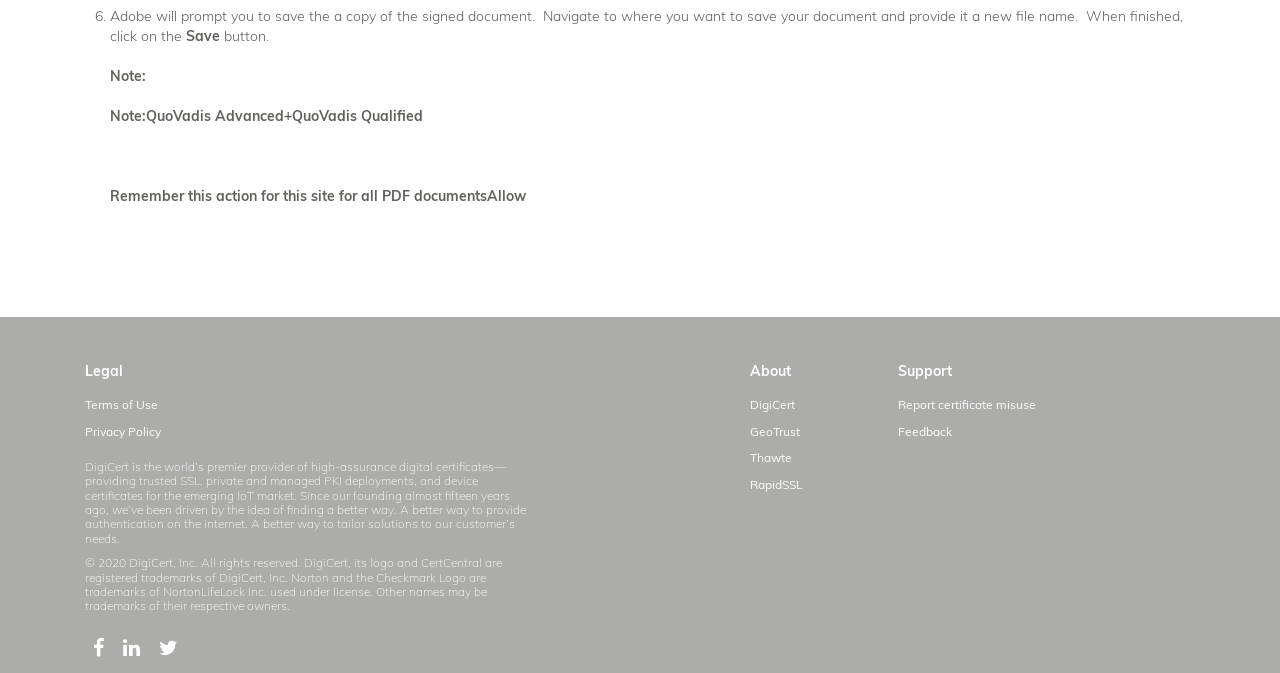Determine the bounding box of the UI component based on this description: "Privacy Policy". The bounding box coordinates should be four float values between 0 and 1, i.e., [left, top, right, bottom].

[0.066, 0.622, 0.126, 0.662]